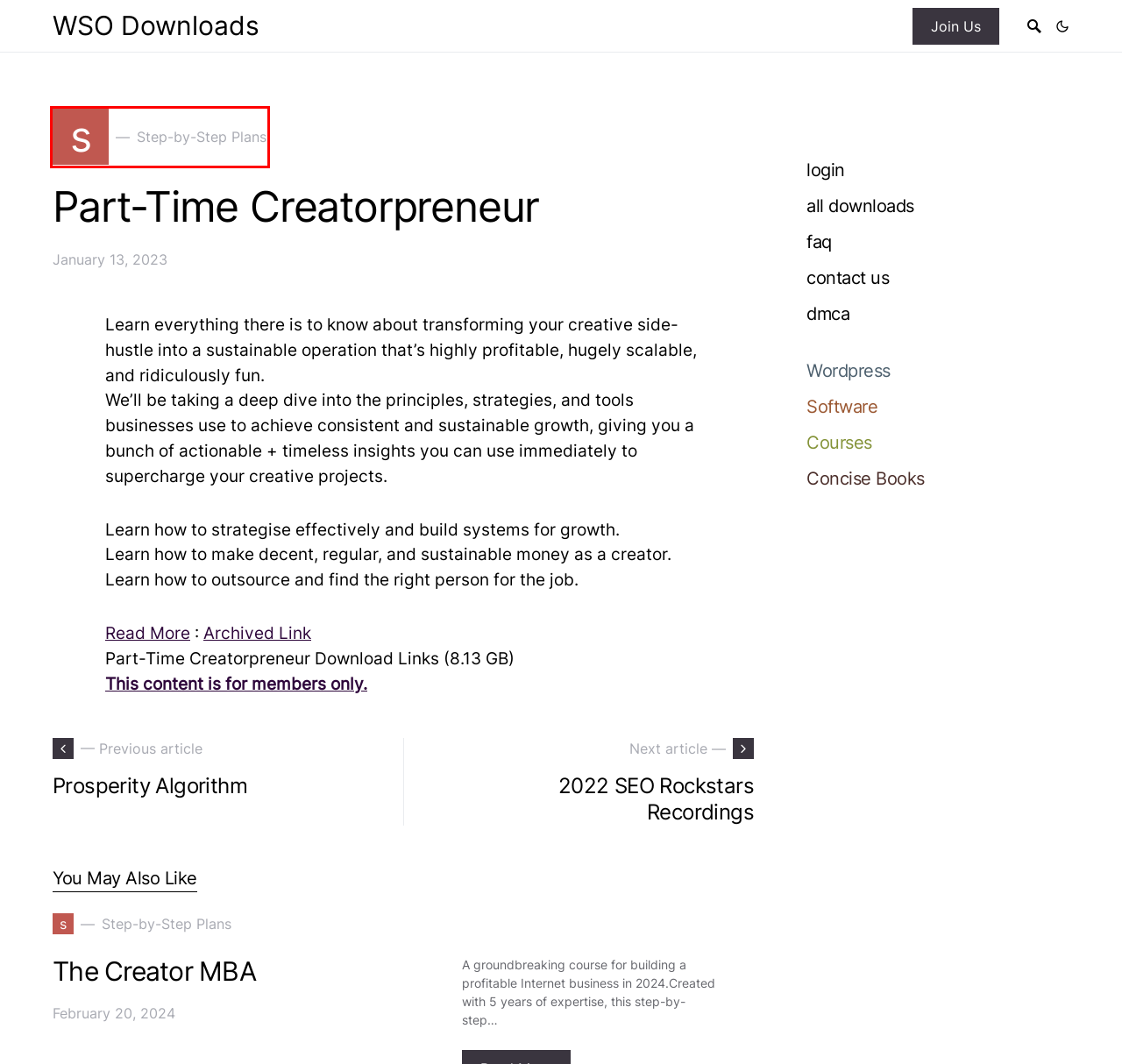Review the screenshot of a webpage containing a red bounding box around an element. Select the description that best matches the new webpage after clicking the highlighted element. The options are:
A. WSO Downloads - We Keep It Simple
B. Archives - WSO Downloads
C. 2022 SEO Rockstars Recordings - WSO Downloads
D. Step-by-Step Plans - WSO Downloads
E. Member Login - WSO Downloads
F. FAQ - WSO Downloads
G. Prosperity Algorithm - WSO Downloads
H. Part-Time Creatorpreneur

D